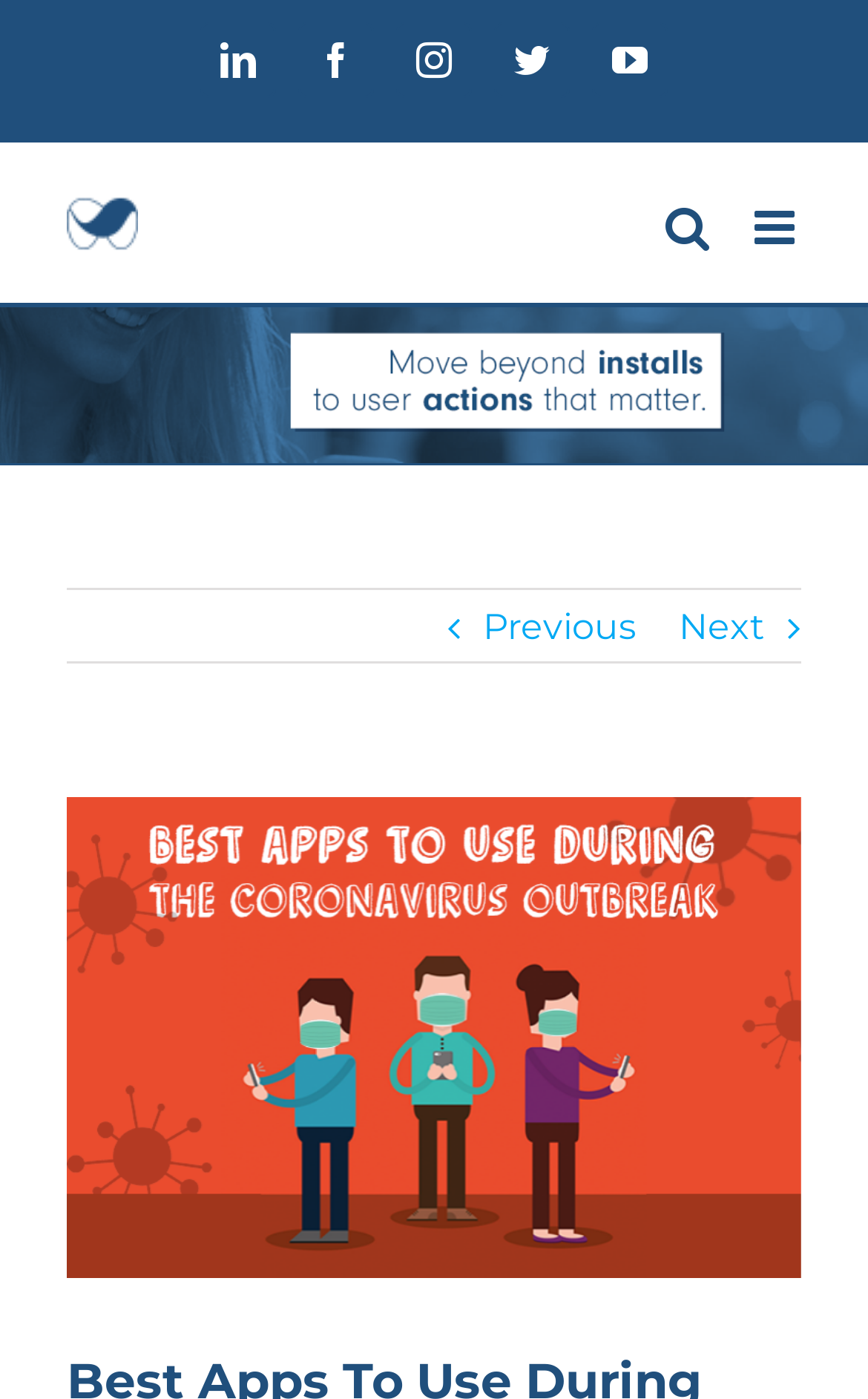Can you find and provide the main heading text of this webpage?

Best Apps To Use During The Coronavirus Outbreak